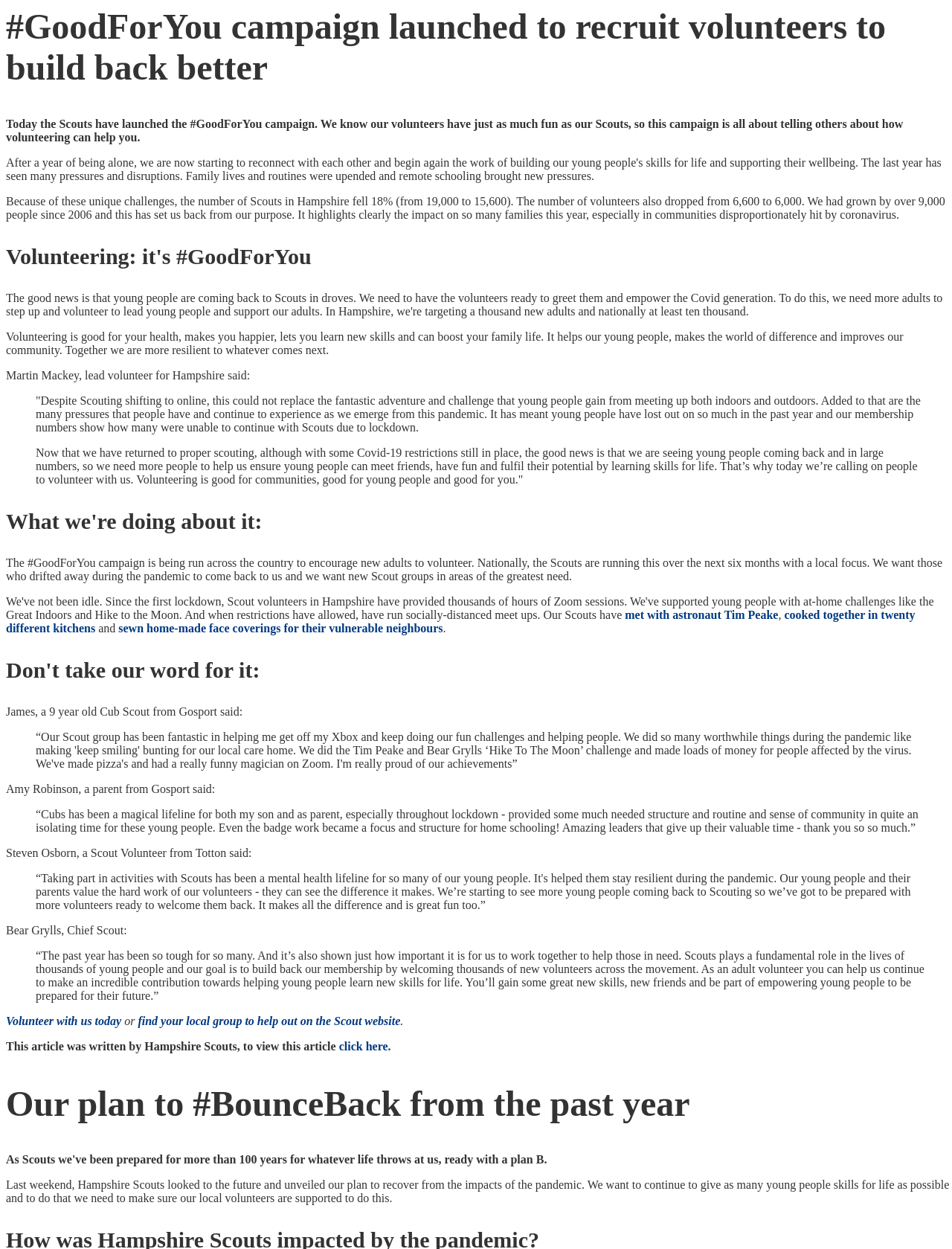Please analyze the image and give a detailed answer to the question:
Who is the Chief Scout?

Bear Grylls is the Chief Scout, as mentioned in the quote from him in the article, where he emphasizes the importance of working together to help those in need and building back the Scouts' membership.